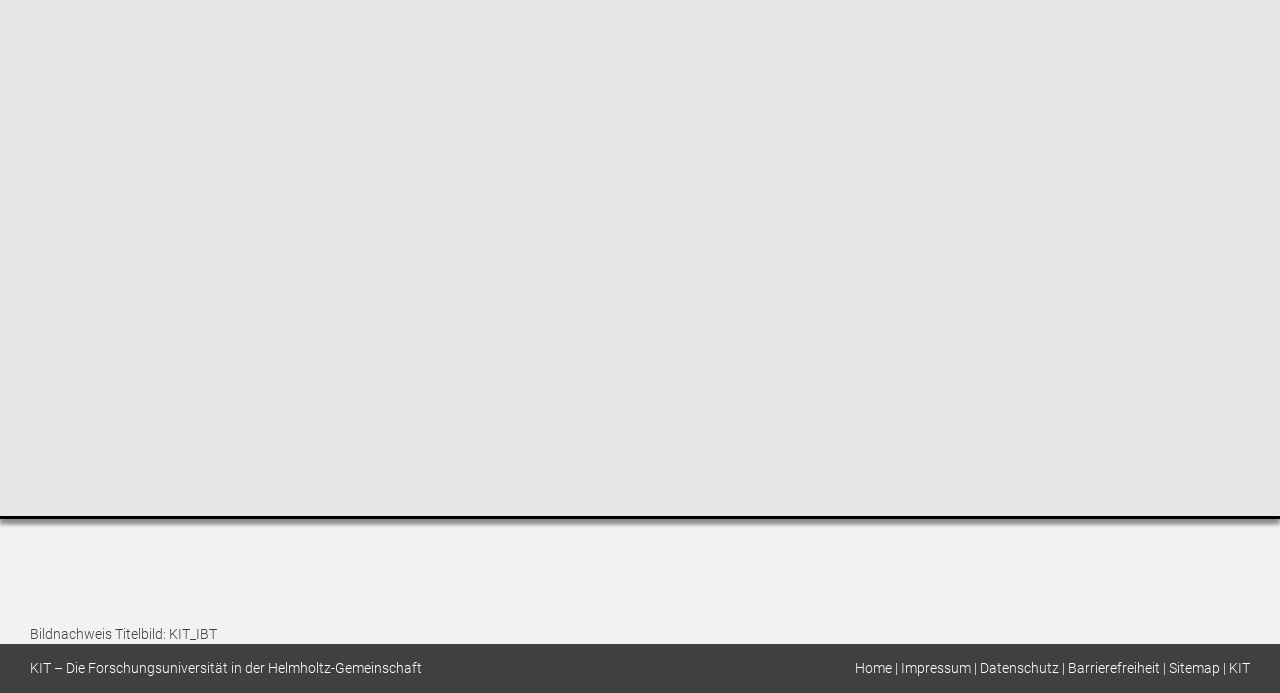Based on the element description, predict the bounding box coordinates (top-left x, top-left y, bottom-right x, bottom-right y) for the UI element in the screenshot: trade markets

None